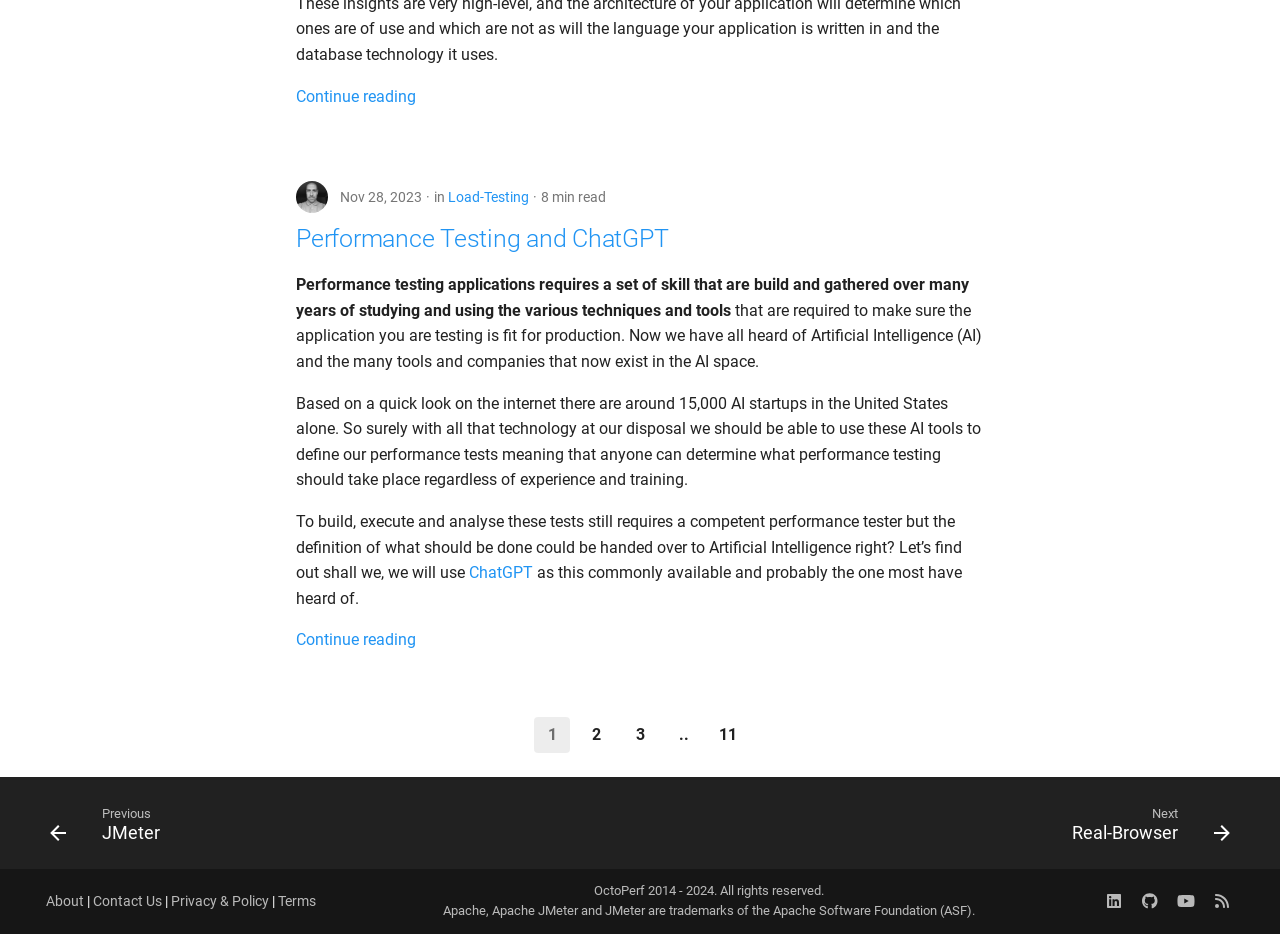Please provide the bounding box coordinates for the element that needs to be clicked to perform the following instruction: "Click on the 'Continue reading' link". The coordinates should be given as four float numbers between 0 and 1, i.e., [left, top, right, bottom].

[0.231, 0.093, 0.325, 0.113]